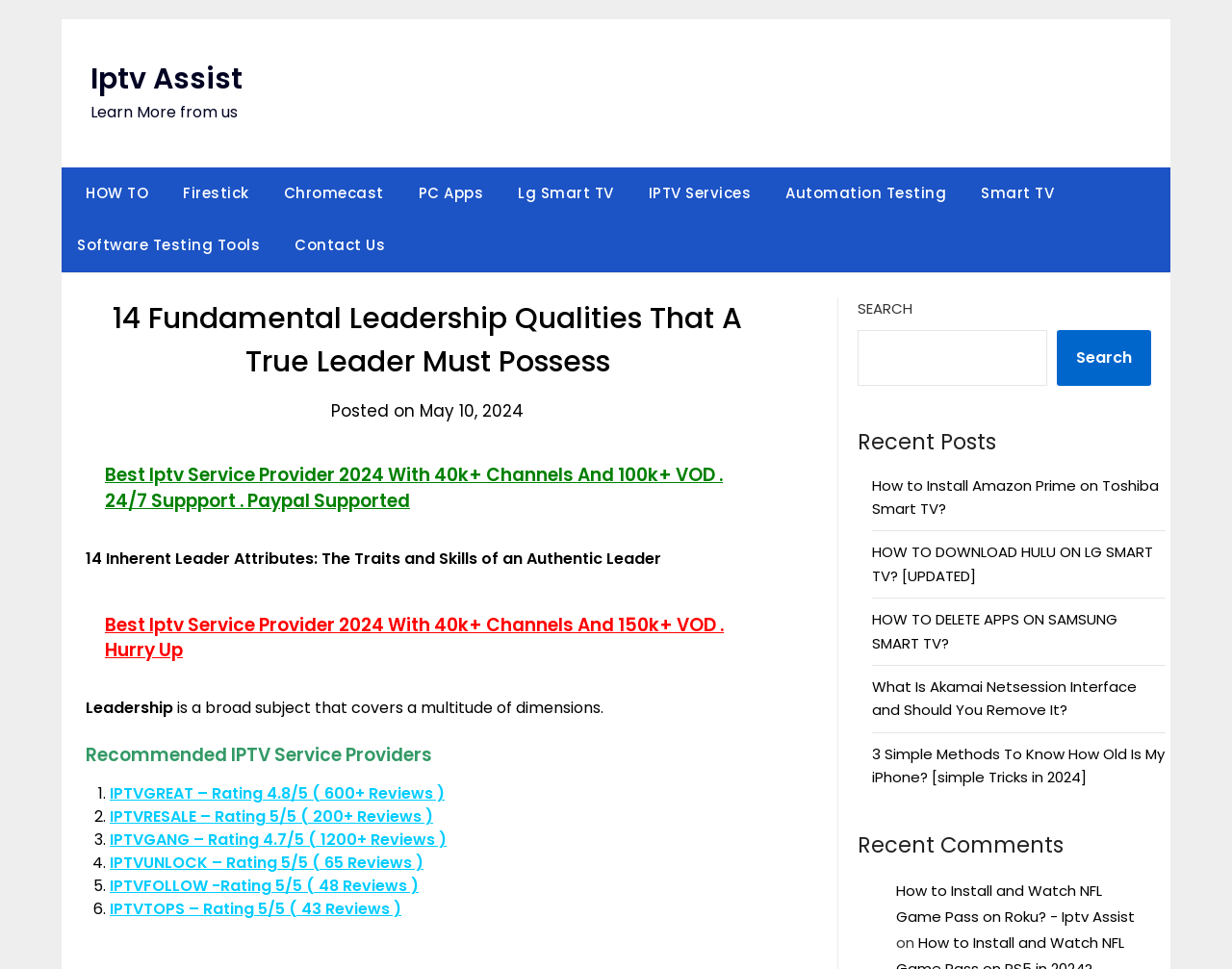Generate an in-depth caption that captures all aspects of the webpage.

This webpage is about leadership and IPTV services. At the top, there is a header section with a link to "Iptv Assist" and a static text "Learn More from us". Below this, there are several links to different categories, including "HOW TO", "Firestick", "Chromecast", and more.

The main content of the page is divided into several sections. The first section has a heading "14 Fundamental Leadership Qualities That A True Leader Must Possess" and a subheading "Posted on May 10, 2024". Below this, there are several paragraphs of text discussing leadership qualities.

The next section has a heading "Best Iptv Service Provider 2024 With 40k+ Channels And 100k+ VOD. 24/7 Suppport. Paypal Supported" and a link to a related page. This is followed by another section with a heading "14 Inherent Leader Attributes: The Traits and Skills of an Authentic Leader".

Further down, there is a section with a heading "Recommended IPTV Service Providers" that lists several IPTV providers with their ratings and reviews. Each provider is listed as a numbered item with a link to its page.

On the right side of the page, there is a search bar with a button labeled "Search". Below this, there is a section with a heading "Recent Posts" that lists several links to recent articles, including "How to Install Amazon Prime on Toshiba Smart TV?" and "What Is Akamai Netsession Interface and Should You Remove It?".

Finally, there is a section with a heading "Recent Comments" that lists a single link to a comment on an article about NFL Game Pass on Roku.